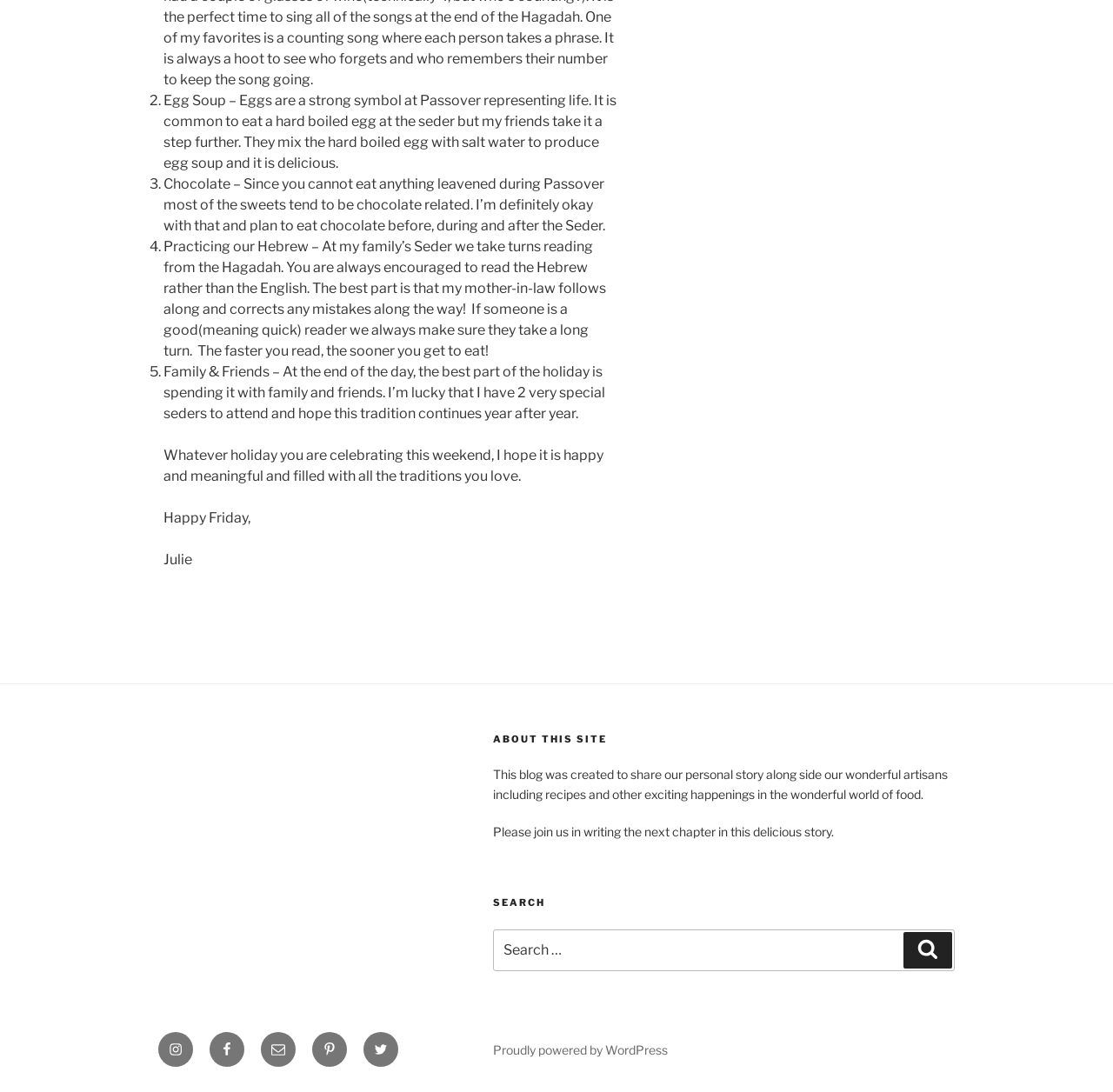Find the bounding box of the UI element described as follows: "Twitter".

[0.327, 0.945, 0.358, 0.977]